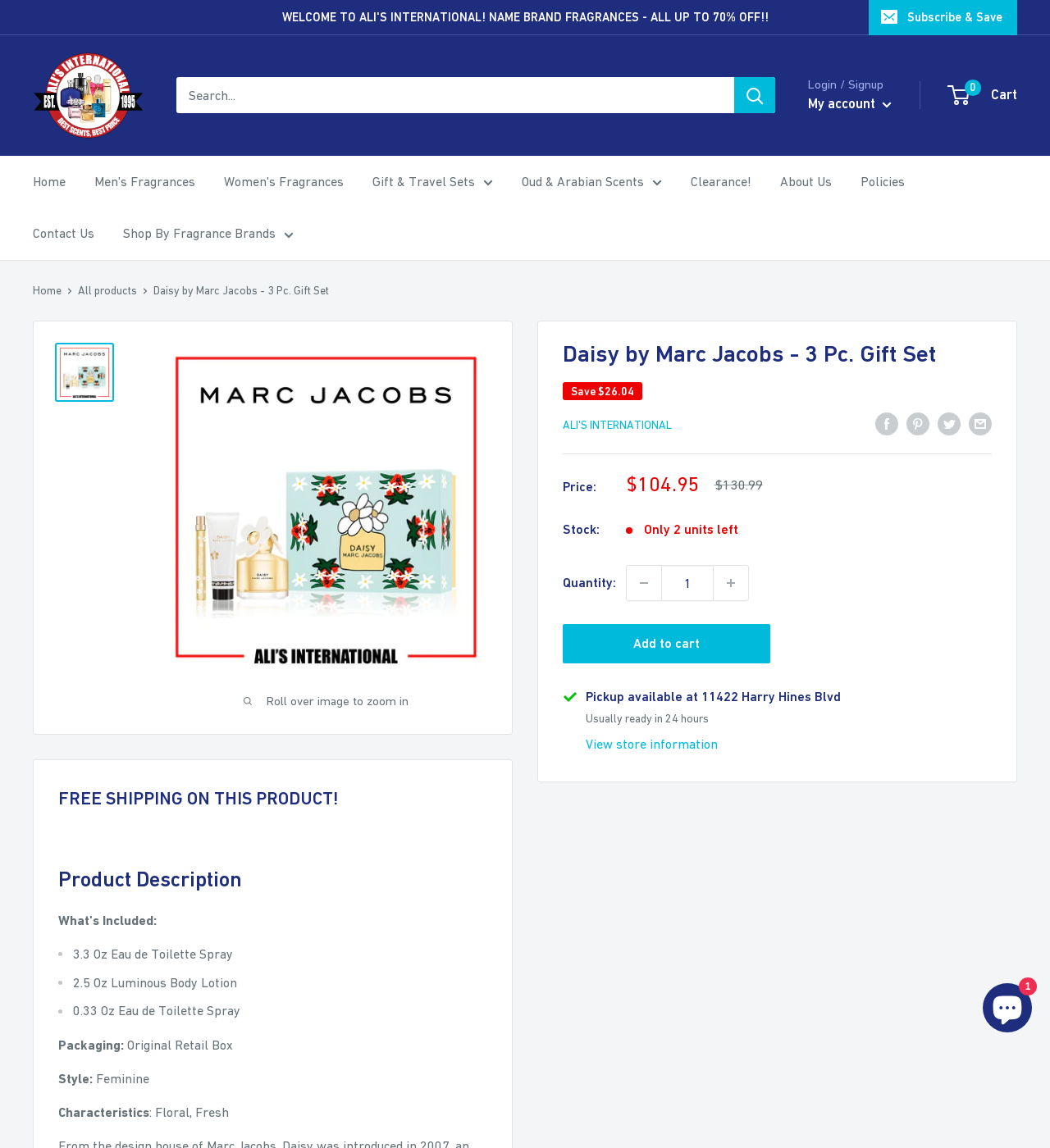What is the quantity of the product available?
Based on the image, give a concise answer in the form of a single word or short phrase.

Only 2 units left